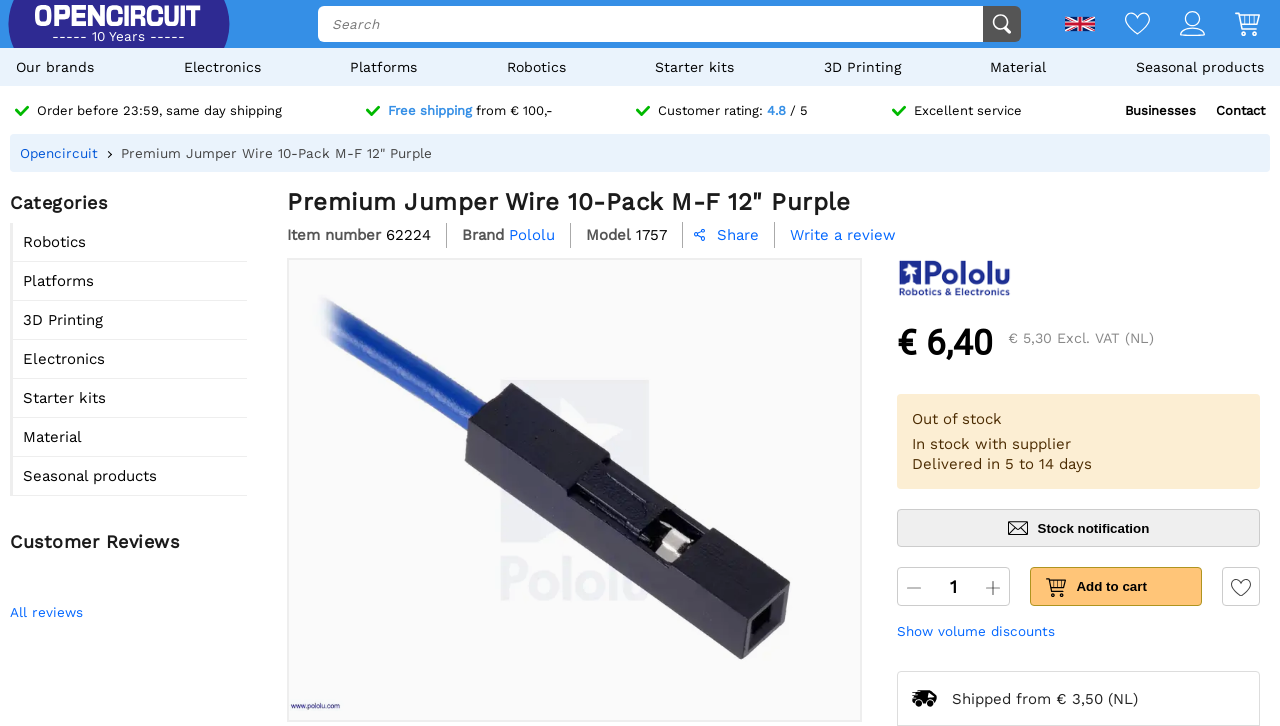Please determine the bounding box coordinates of the clickable area required to carry out the following instruction: "Go to account overview". The coordinates must be four float numbers between 0 and 1, represented as [left, top, right, bottom].

[0.898, 0.014, 0.941, 0.054]